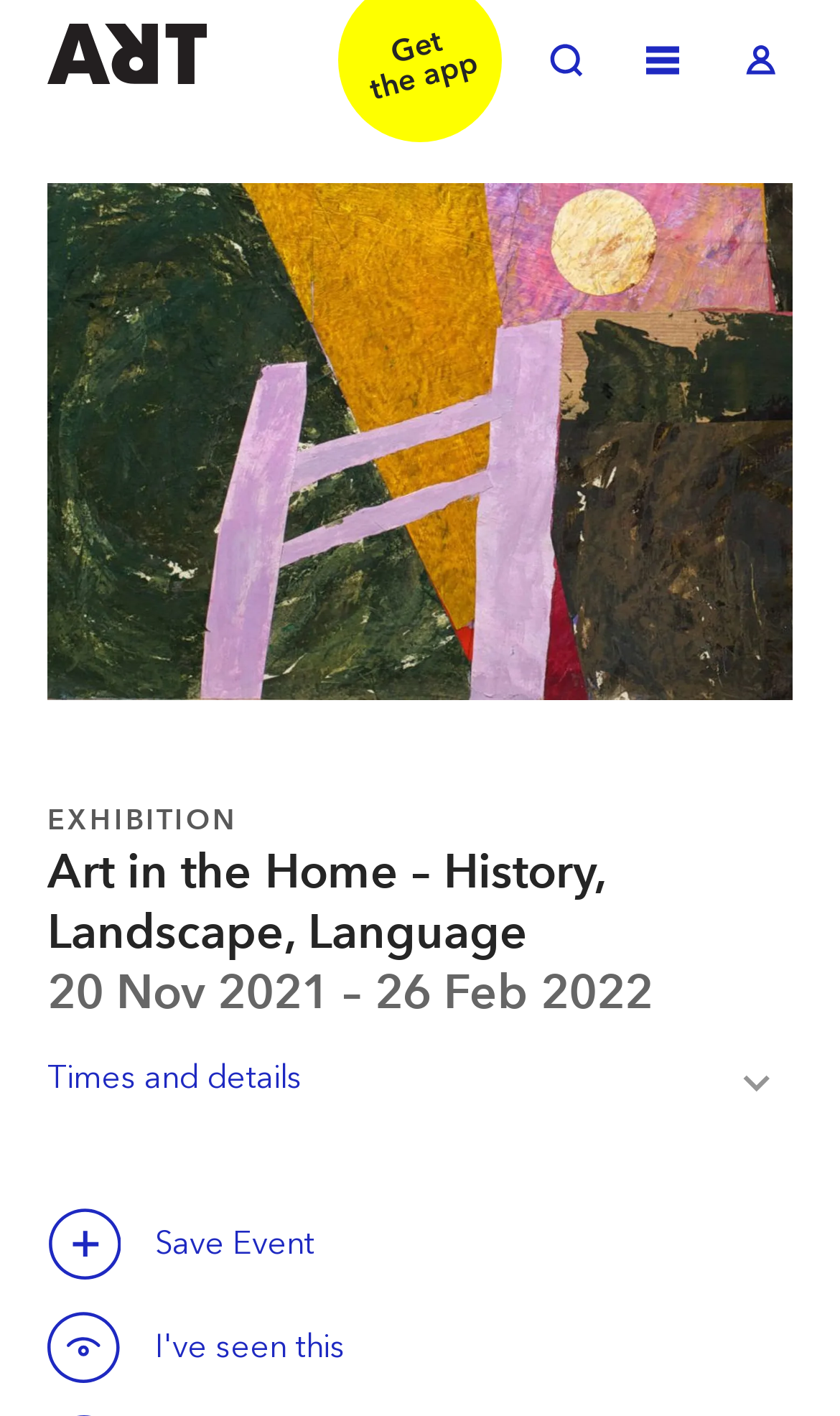Use a single word or phrase to answer the question: How many buttons are there on the page?

4